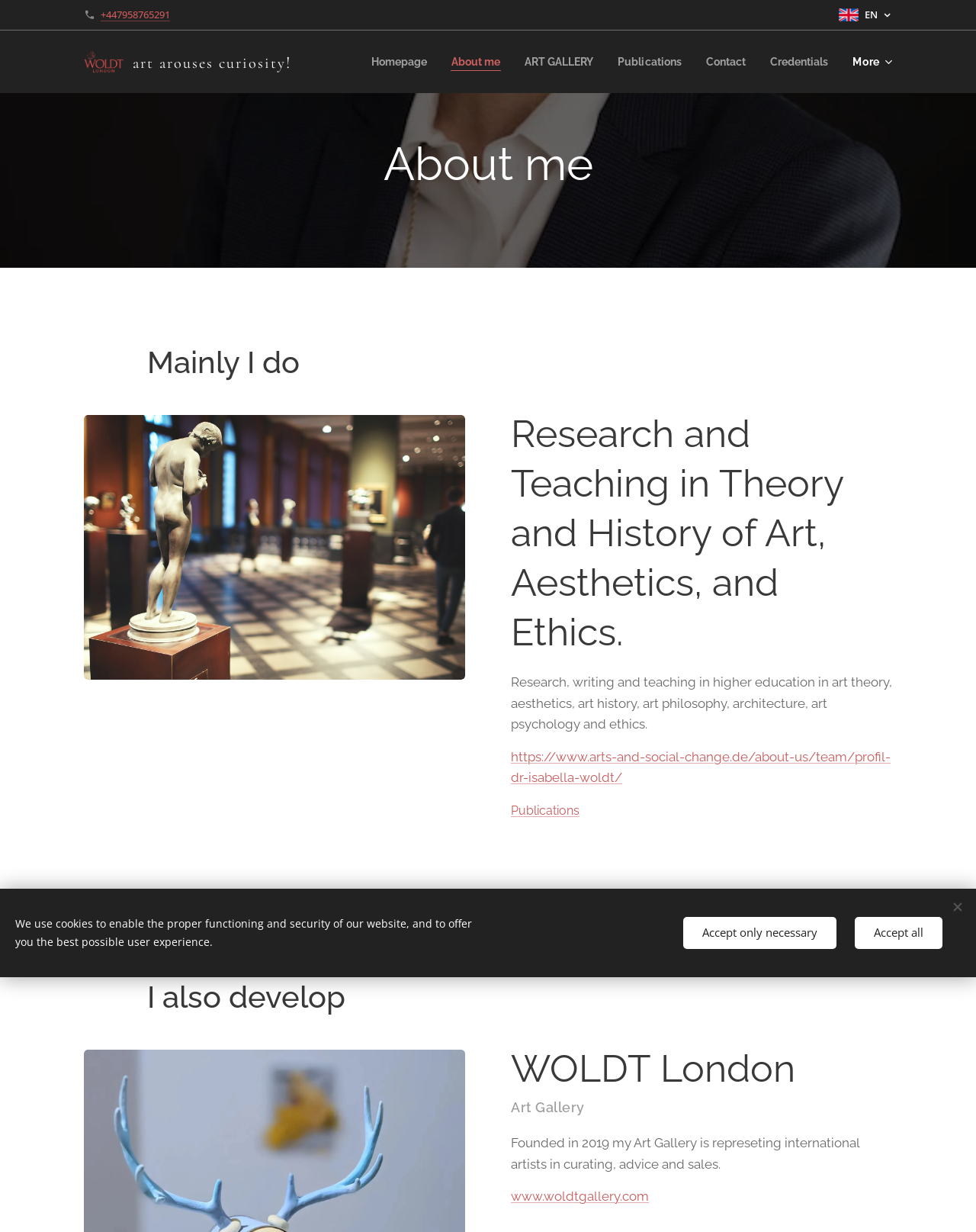What is the phone number on the webpage?
Give a detailed explanation using the information visible in the image.

I found the phone number by looking at the link element with the text '+447958765291' which is located at the top of the webpage.